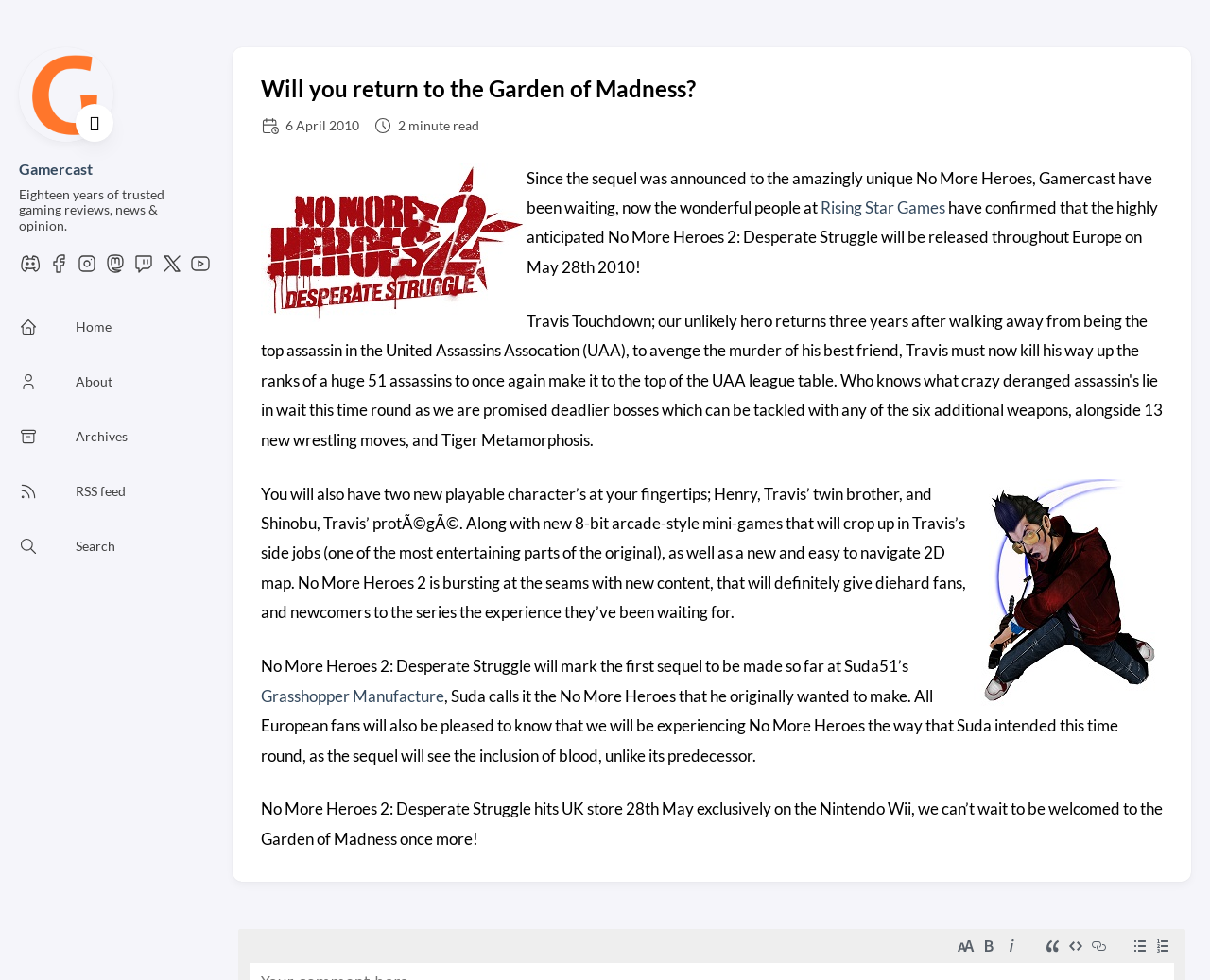Determine the bounding box coordinates for the area that should be clicked to carry out the following instruction: "Learn more about Rising Star Games".

[0.678, 0.202, 0.781, 0.222]